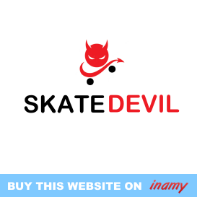Generate an elaborate caption for the given image.

The image prominently features the logo of "SKATEDEVIL," characterized by a playful design that includes a stylized red devil figure riding a skateboard. The logo combines bold black lettering for "SKATE" and a vibrant red for "DEVIL," symbolizing energy and enthusiasm associated with skateboarding culture. At the bottom of the image, there is a blue banner reading "BUY THIS WEBSITE ON inamy," indicating the potential for purchase or further engagement with the brand. This logo encapsulates the dynamic spirit of skateboarding, appealing to enthusiasts and newcomers alike.